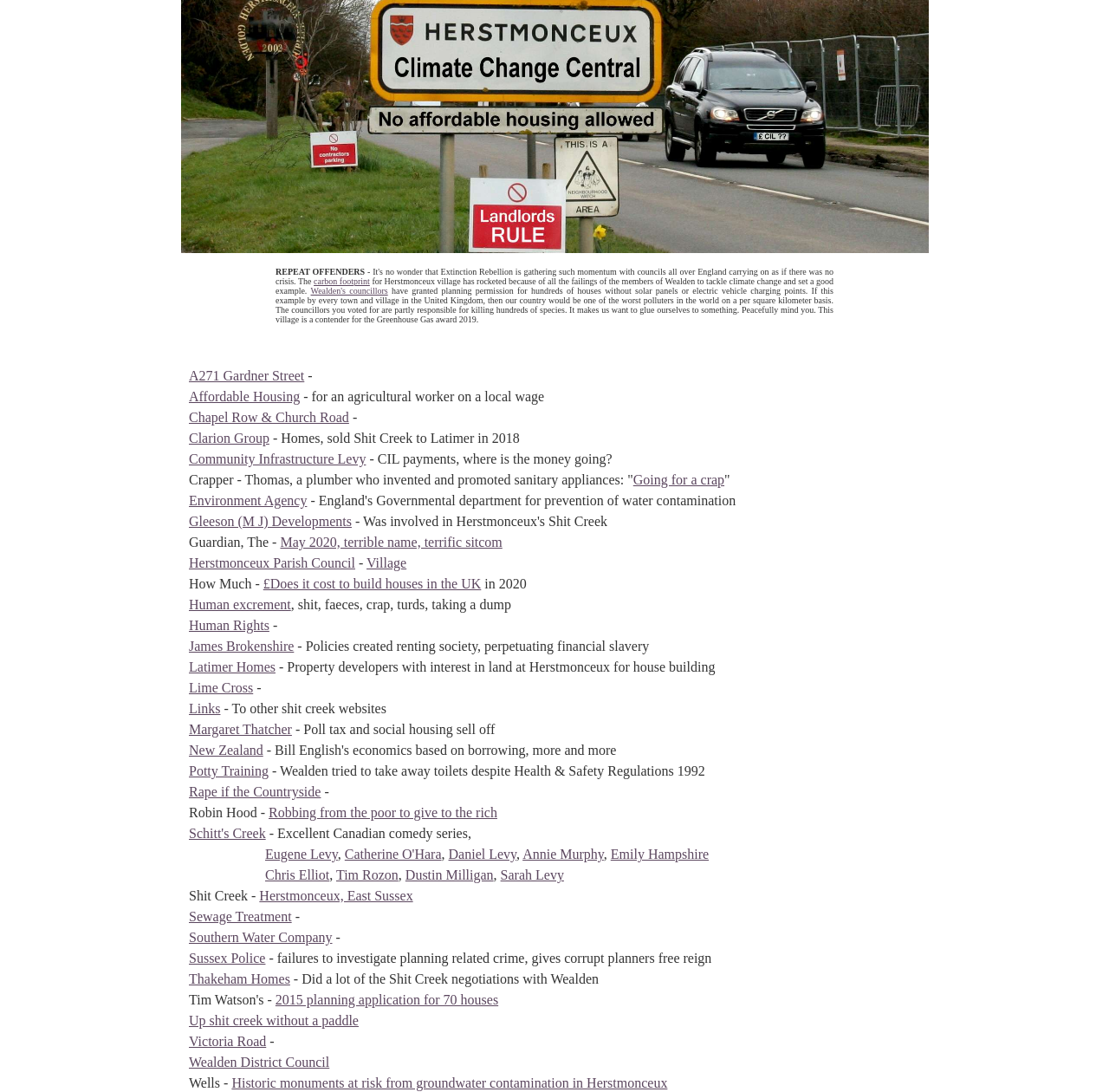Kindly provide the bounding box coordinates of the section you need to click on to fulfill the given instruction: "Visit the website of Wealden's councillors".

[0.28, 0.262, 0.35, 0.271]